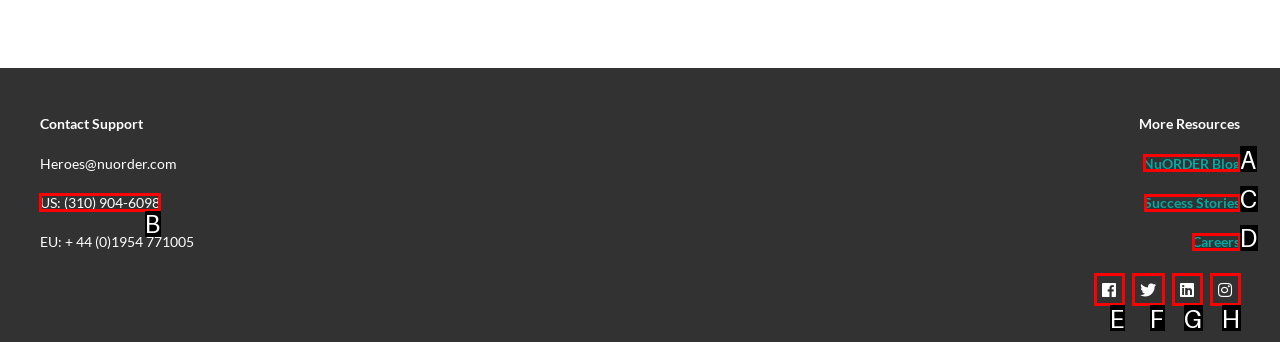Tell me which one HTML element you should click to complete the following task: Call US support
Answer with the option's letter from the given choices directly.

B